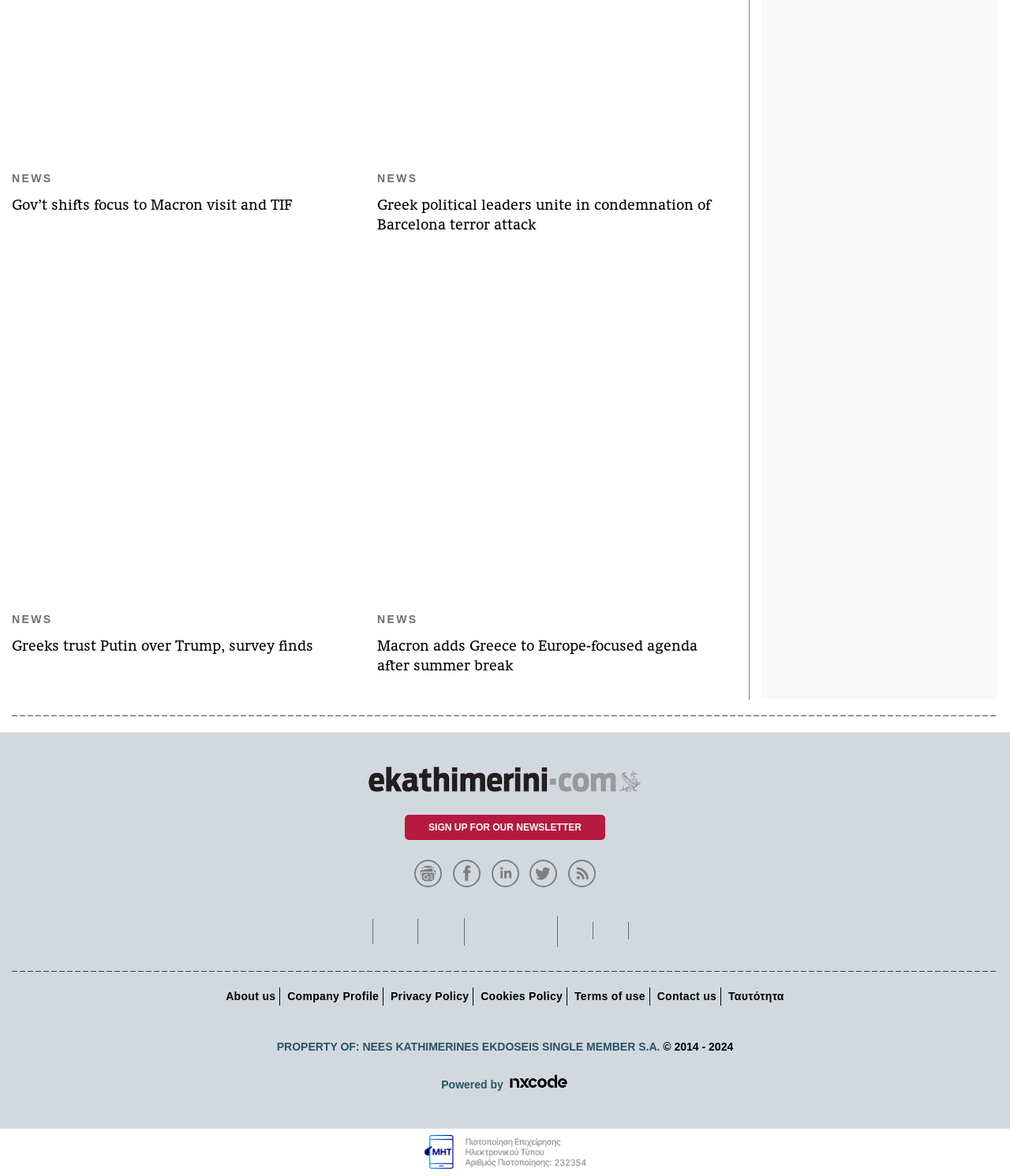Locate the bounding box coordinates of the area you need to click to fulfill this instruction: 'Read about us'. The coordinates must be in the form of four float numbers ranging from 0 to 1: [left, top, right, bottom].

[0.22, 0.838, 0.277, 0.856]